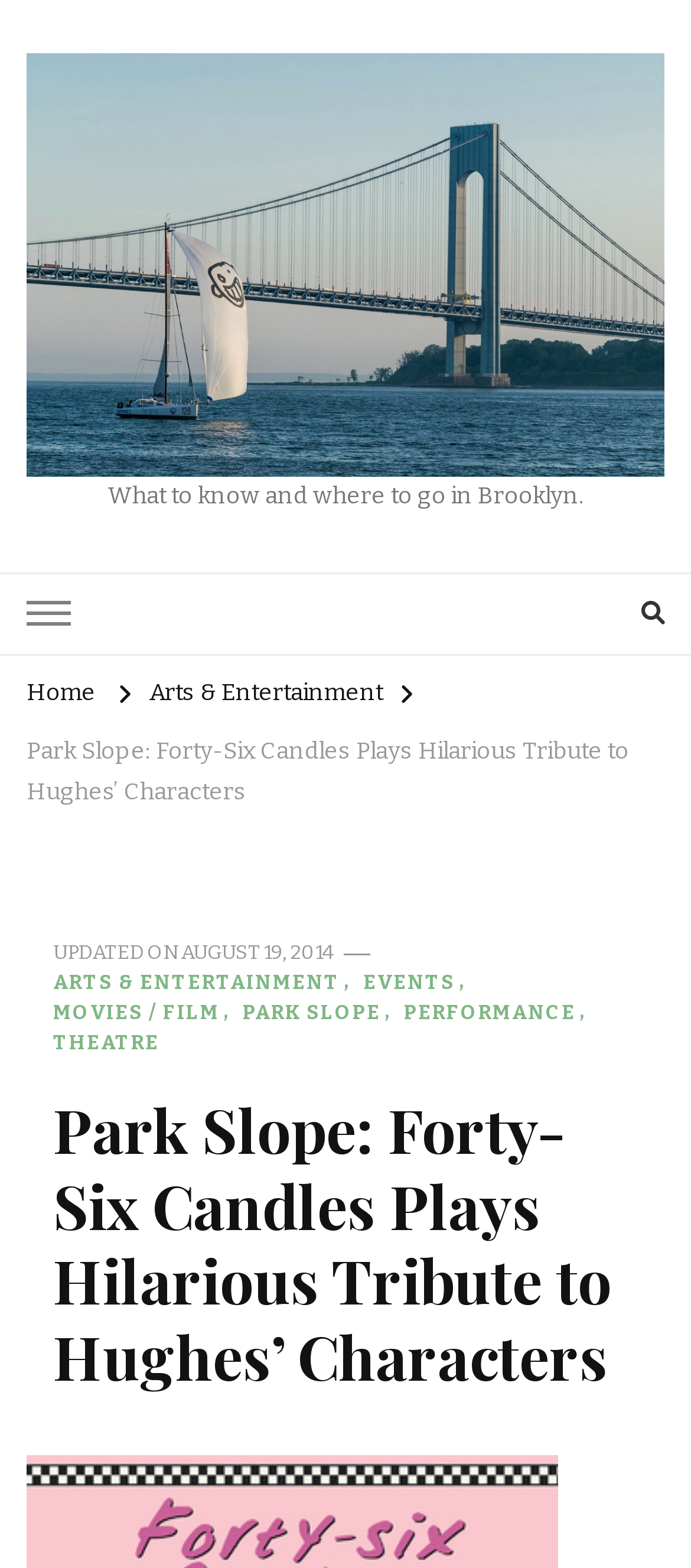Answer with a single word or phrase: 
What is the topic of the article?

Forty-Six Candles